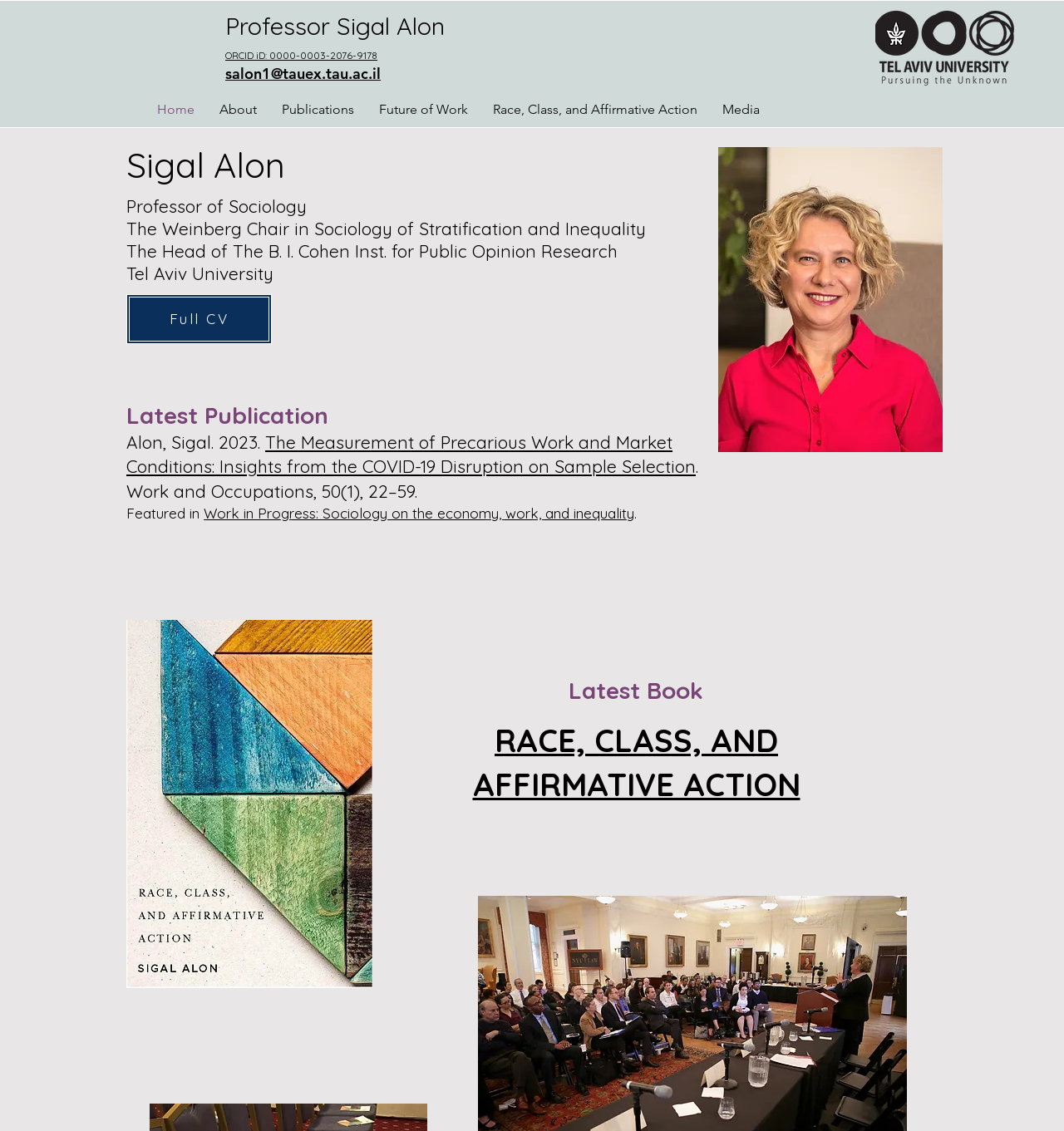Extract the bounding box coordinates for the described element: "ORCID iD: 0000-0003-2076-9178". The coordinates should be represented as four float numbers between 0 and 1: [left, top, right, bottom].

[0.212, 0.031, 0.355, 0.057]